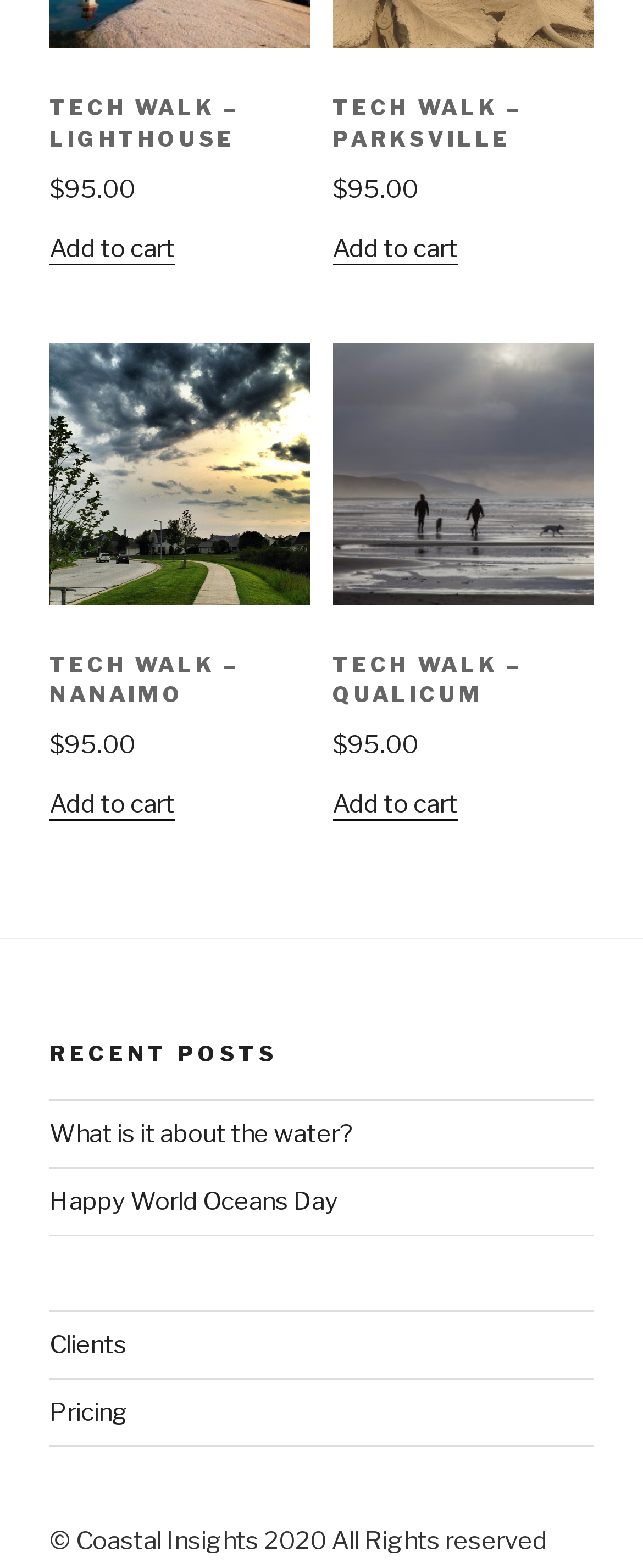Review the image closely and give a comprehensive answer to the question: What is the price of Tech Walk – Lighthouse?

The price of Tech Walk – Lighthouse can be found in the link element with the text 'TECH WALK – LIGHTHOUSE $95.00' which is a child of the root element.